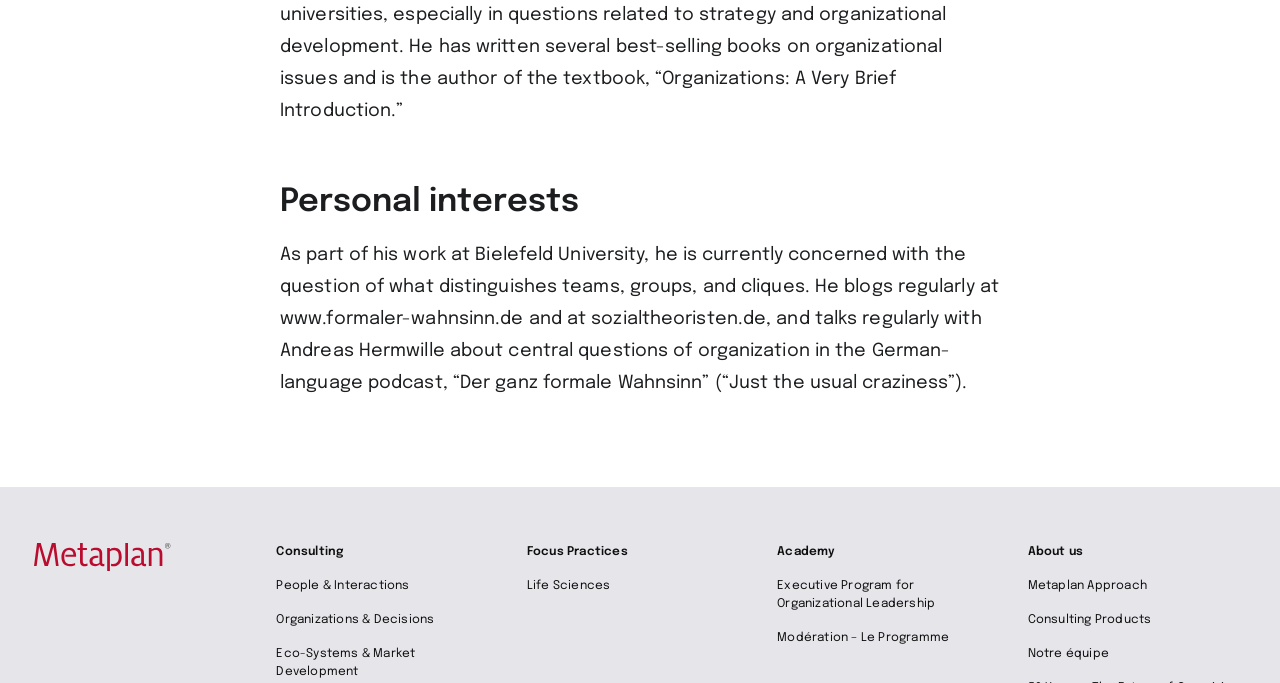Predict the bounding box coordinates of the area that should be clicked to accomplish the following instruction: "Click on 'Consulting'". The bounding box coordinates should consist of four float numbers between 0 and 1, i.e., [left, top, right, bottom].

[0.216, 0.799, 0.268, 0.817]